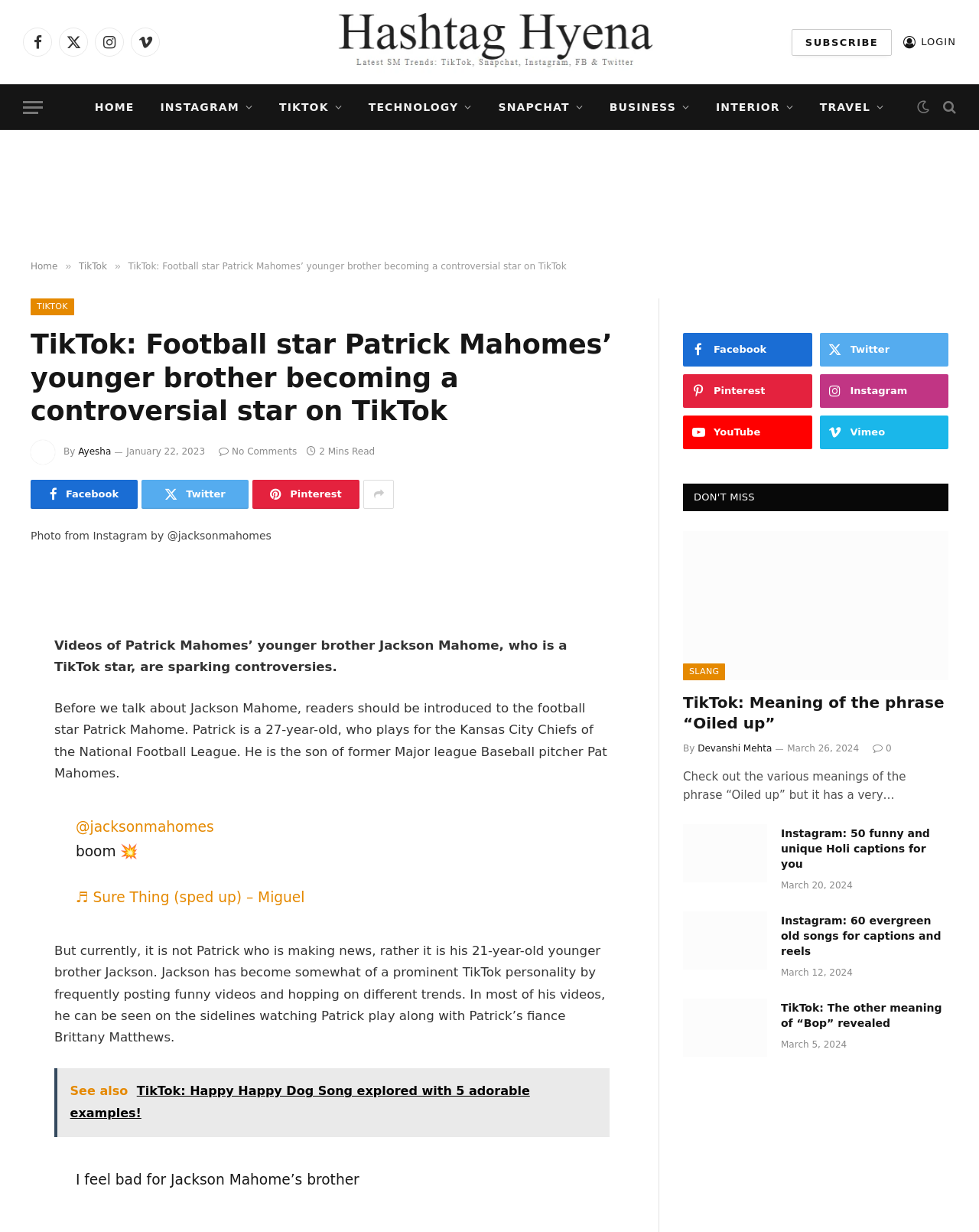Extract the primary headline from the webpage and present its text.

TikTok: Football star Patrick Mahomes’ younger brother becoming a controversial star on TikTok